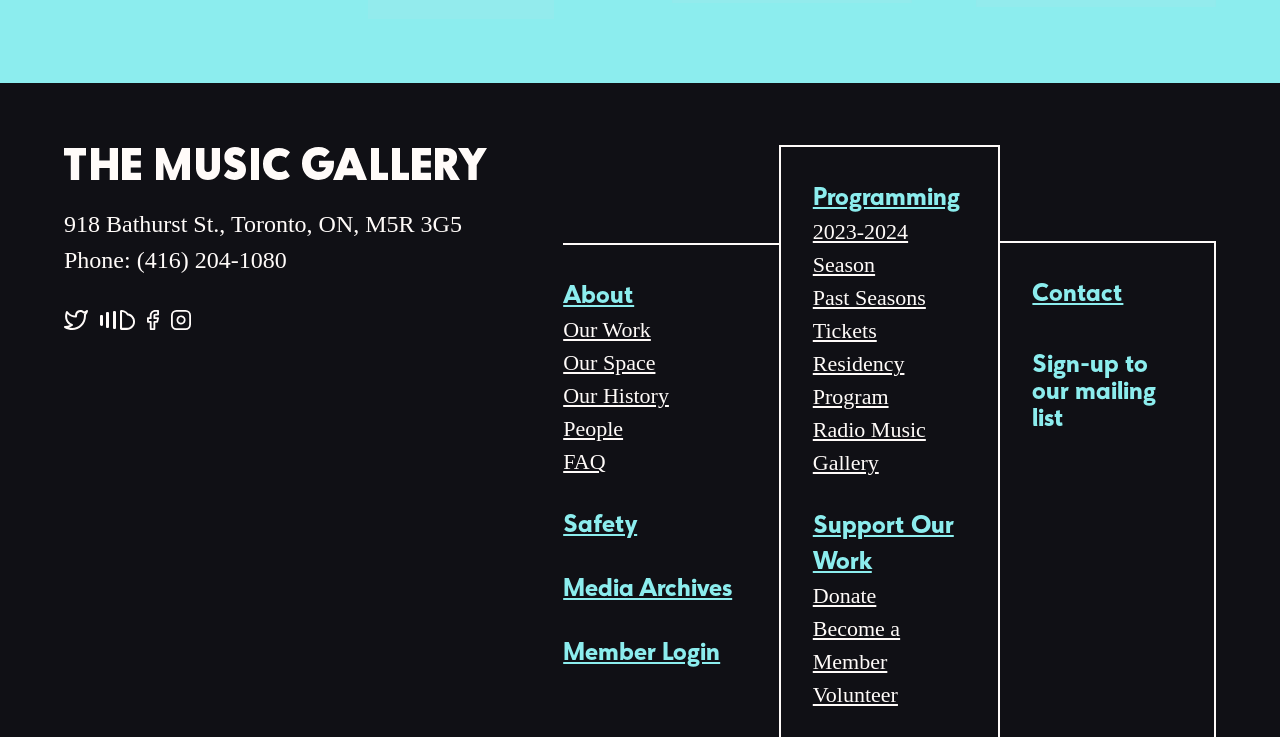Determine the bounding box of the UI component based on this description: "Residency Program". The bounding box coordinates should be four float values between 0 and 1, i.e., [left, top, right, bottom].

[0.635, 0.477, 0.707, 0.556]